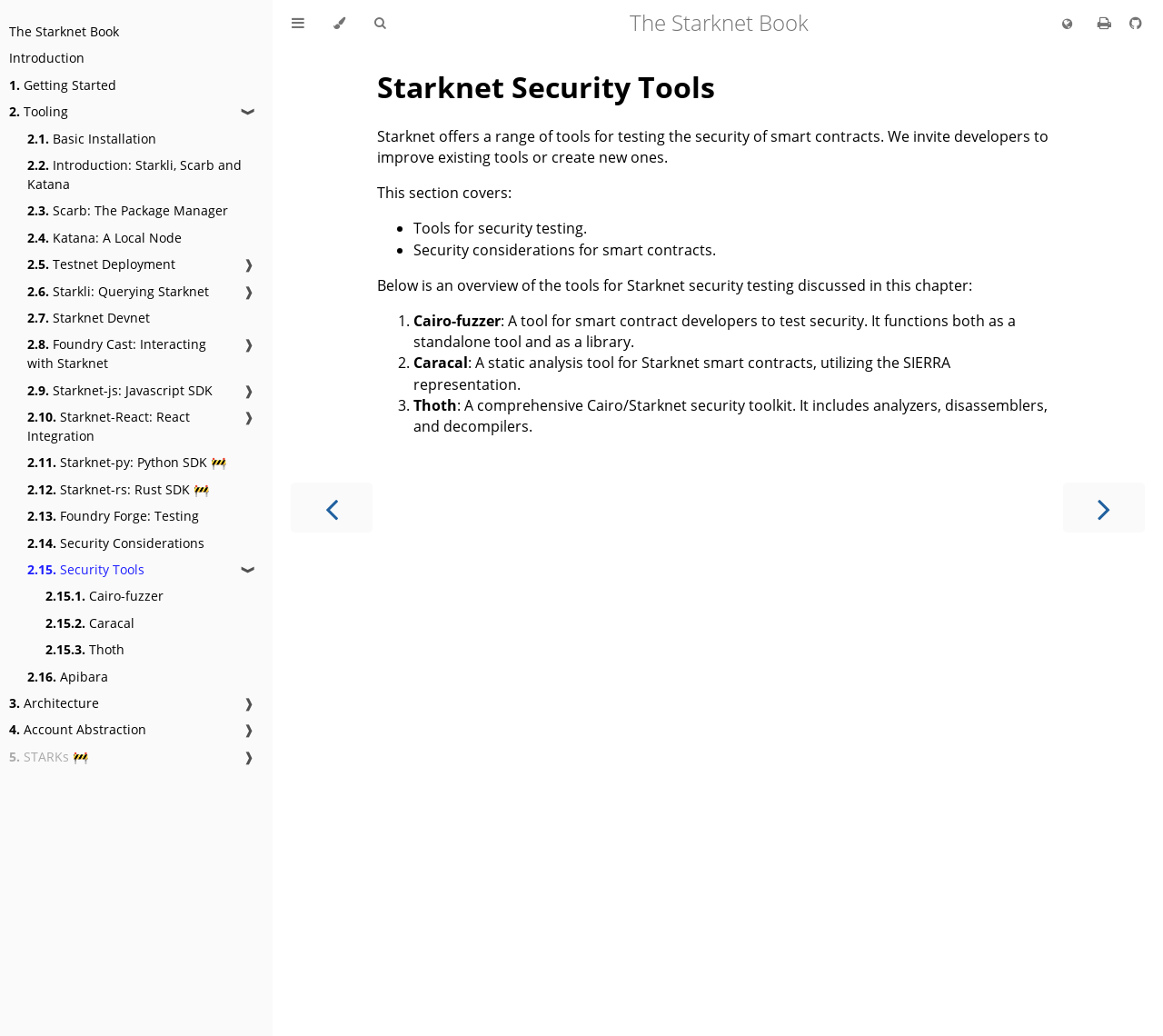Please find the bounding box coordinates of the element that you should click to achieve the following instruction: "Toggle the table of contents". The coordinates should be presented as four float numbers between 0 and 1: [left, top, right, bottom].

[0.238, 0.0, 0.274, 0.046]